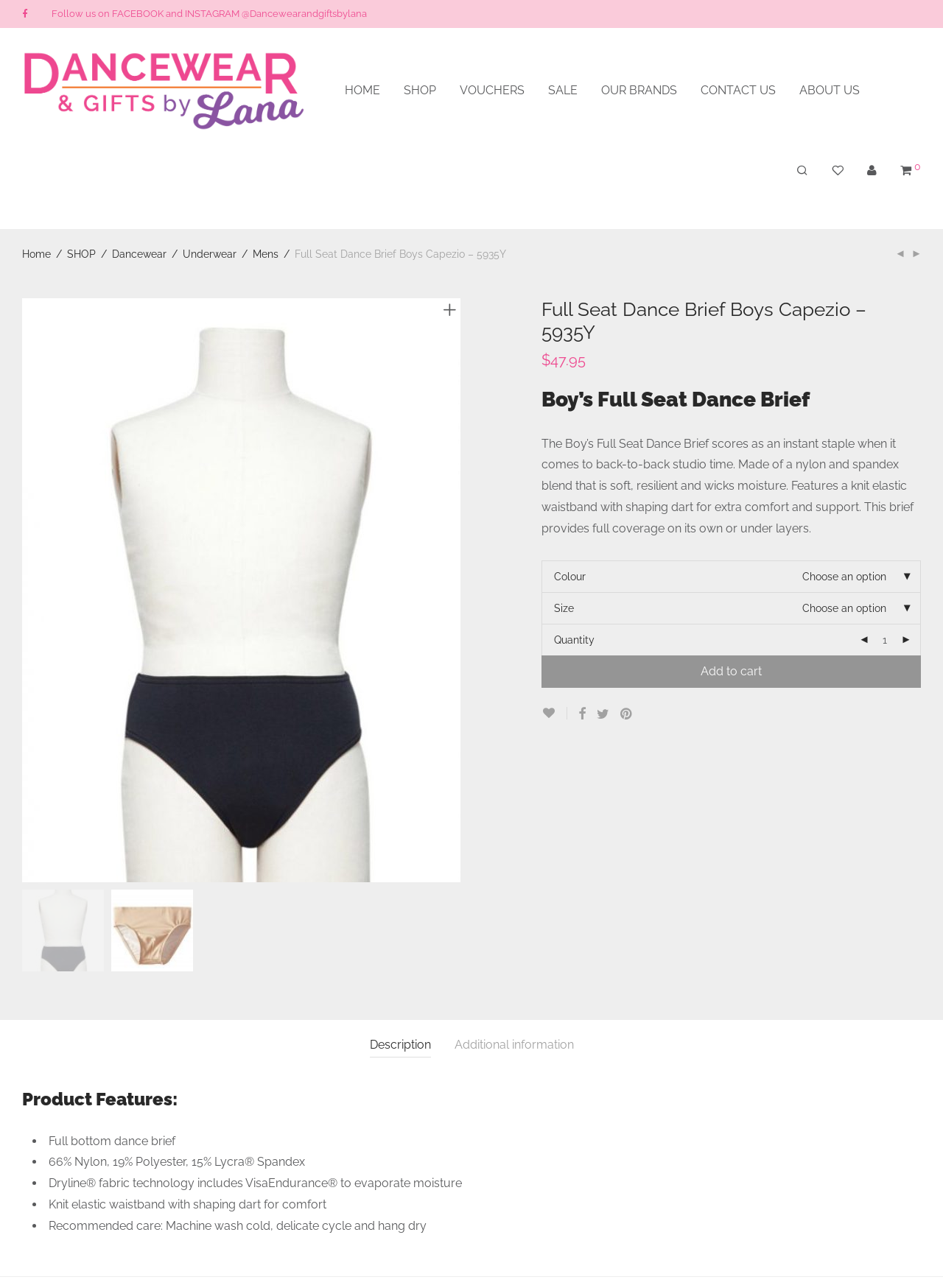What is the material of the Full Seat Dance Brief Boys Capezio?
Answer briefly with a single word or phrase based on the image.

66% Nylon, 19% Polyester, 15% Lycra Spandex